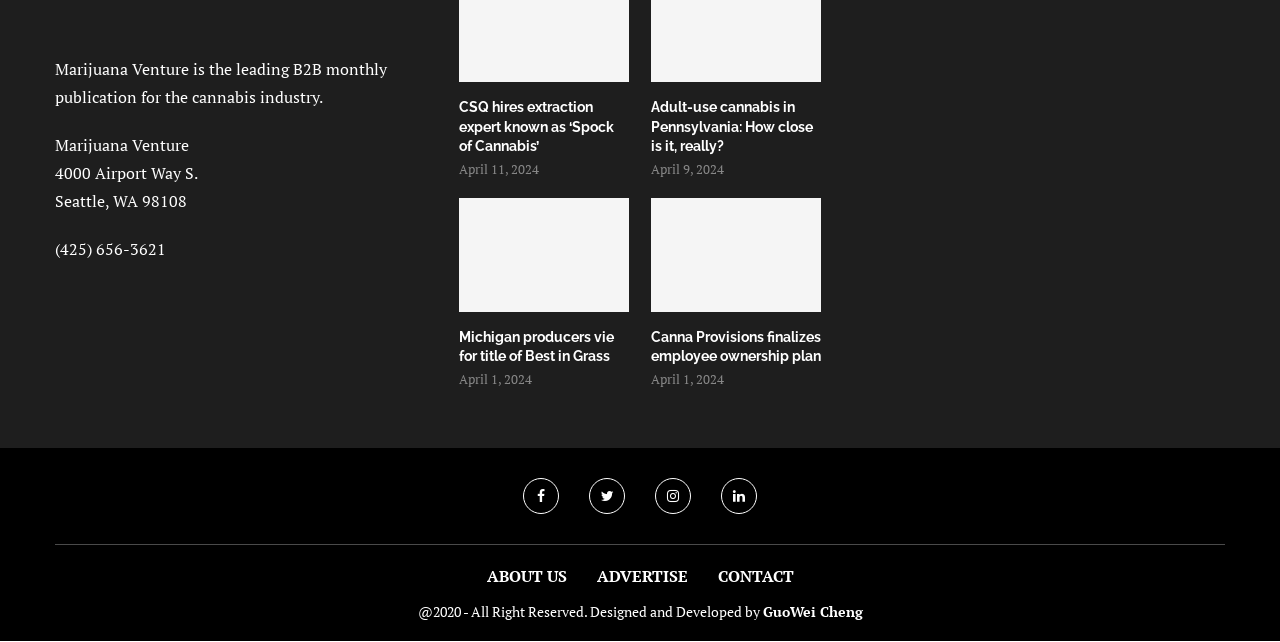Pinpoint the bounding box coordinates of the clickable area needed to execute the instruction: "Click the link to read about CSQ hiring an extraction expert". The coordinates should be specified as four float numbers between 0 and 1, i.e., [left, top, right, bottom].

[0.358, 0.153, 0.491, 0.244]